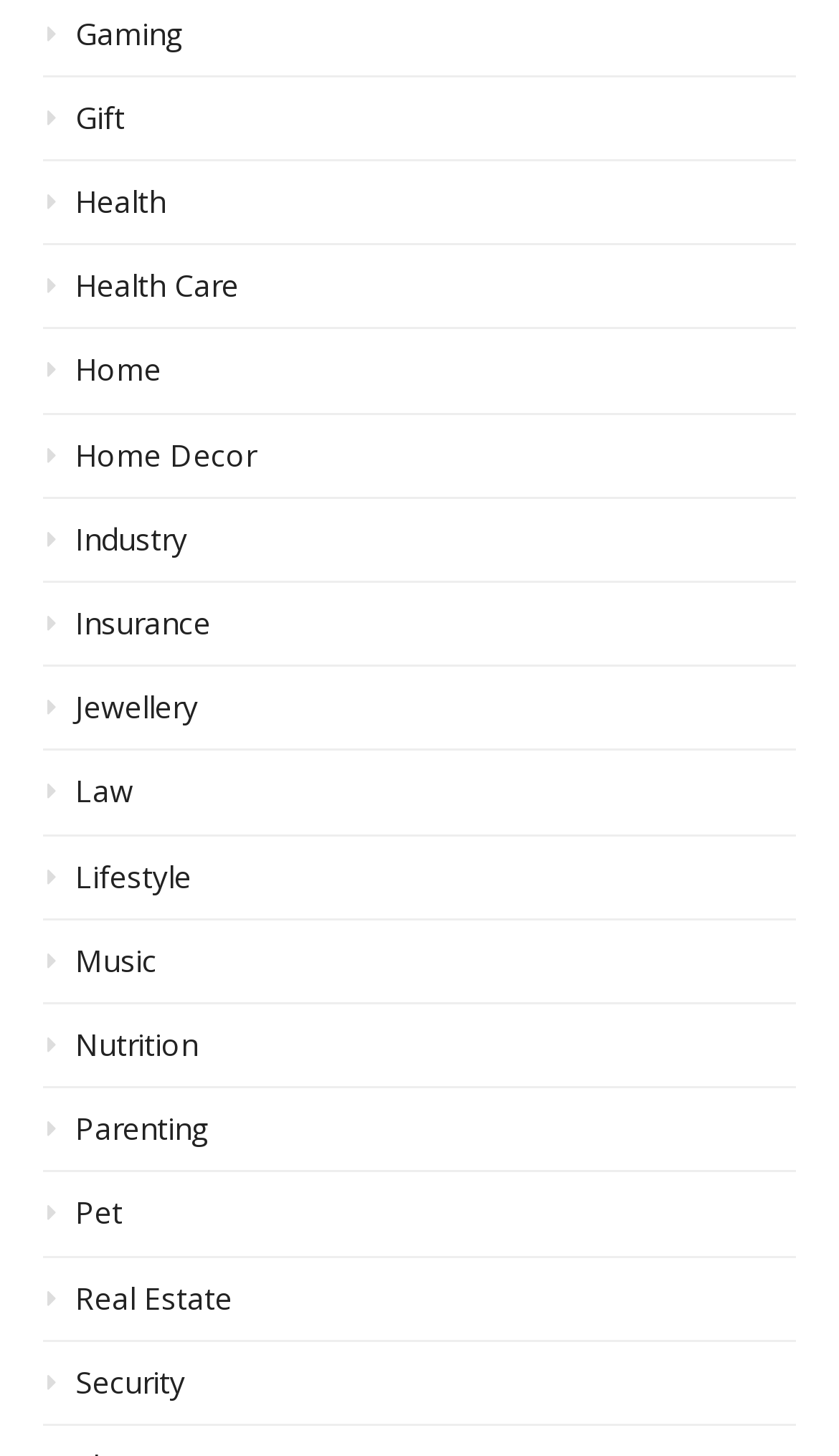Respond with a single word or phrase to the following question:
Are 'Home' and 'Home Decor' adjacent categories?

Yes